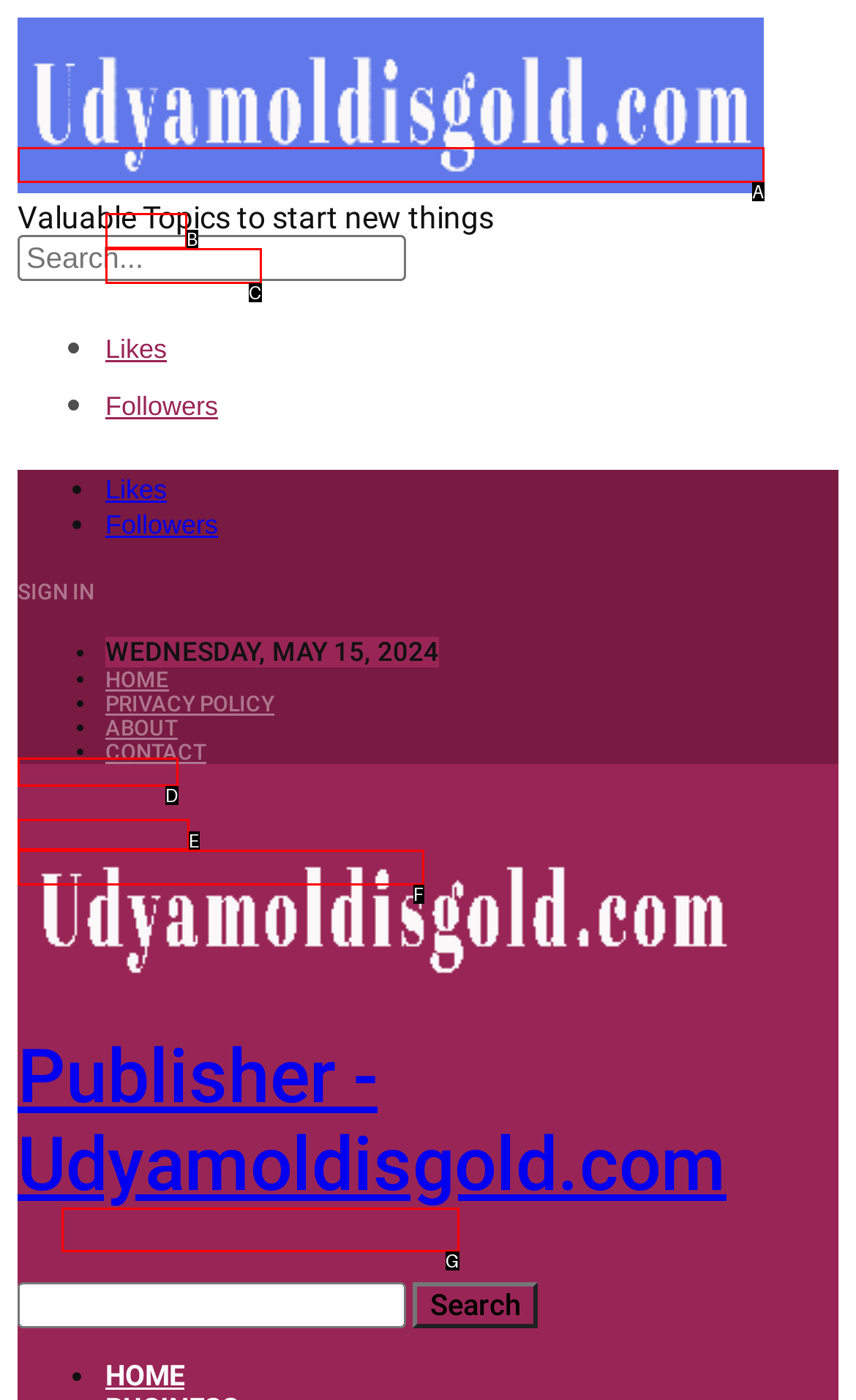What letter corresponds to the UI element described here: By admin
Reply with the letter from the options provided.

E